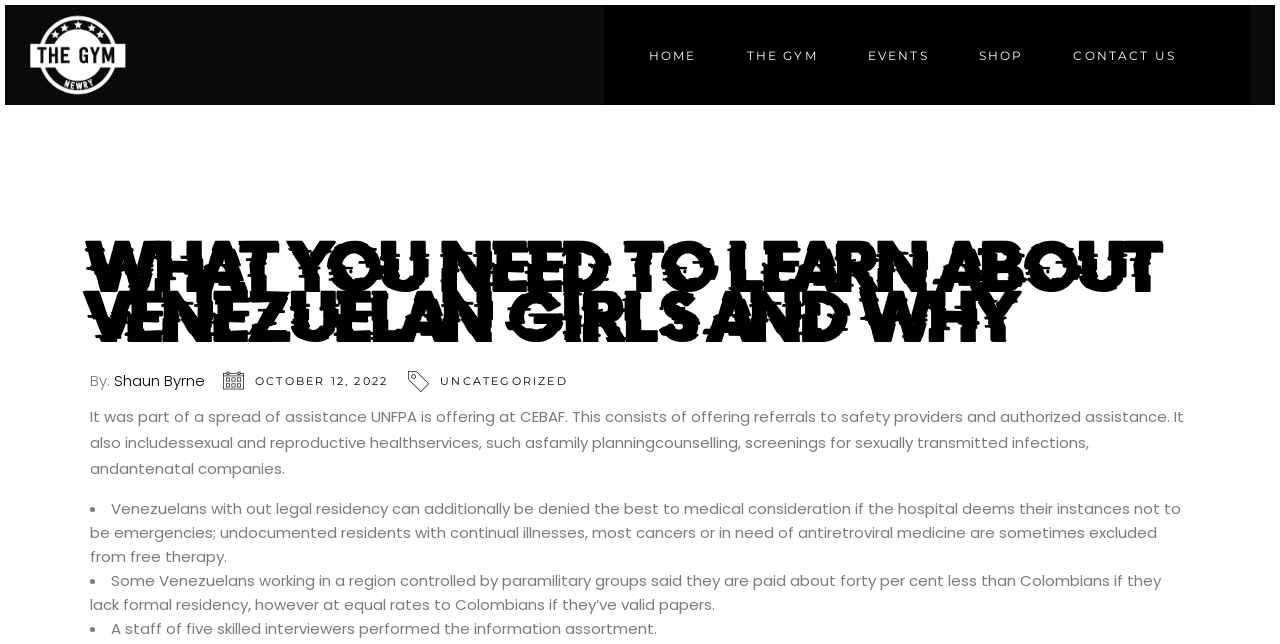What is the date of the article?
Use the image to answer the question with a single word or phrase.

OCTOBER 12, 2022